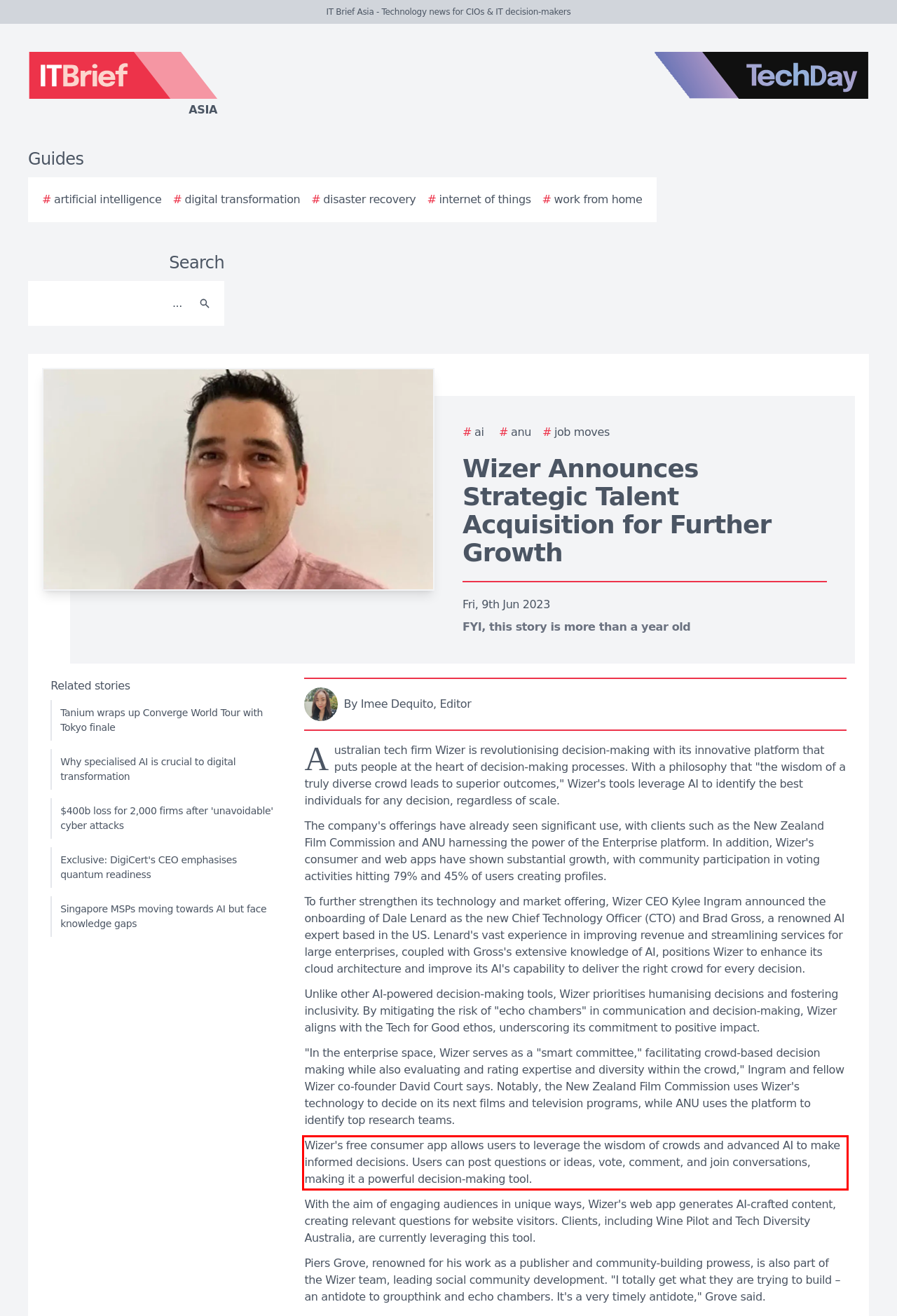Please extract the text content within the red bounding box on the webpage screenshot using OCR.

Wizer's free consumer app allows users to leverage the wisdom of crowds and advanced AI to make informed decisions. Users can post questions or ideas, vote, comment, and join conversations, making it a powerful decision-making tool.